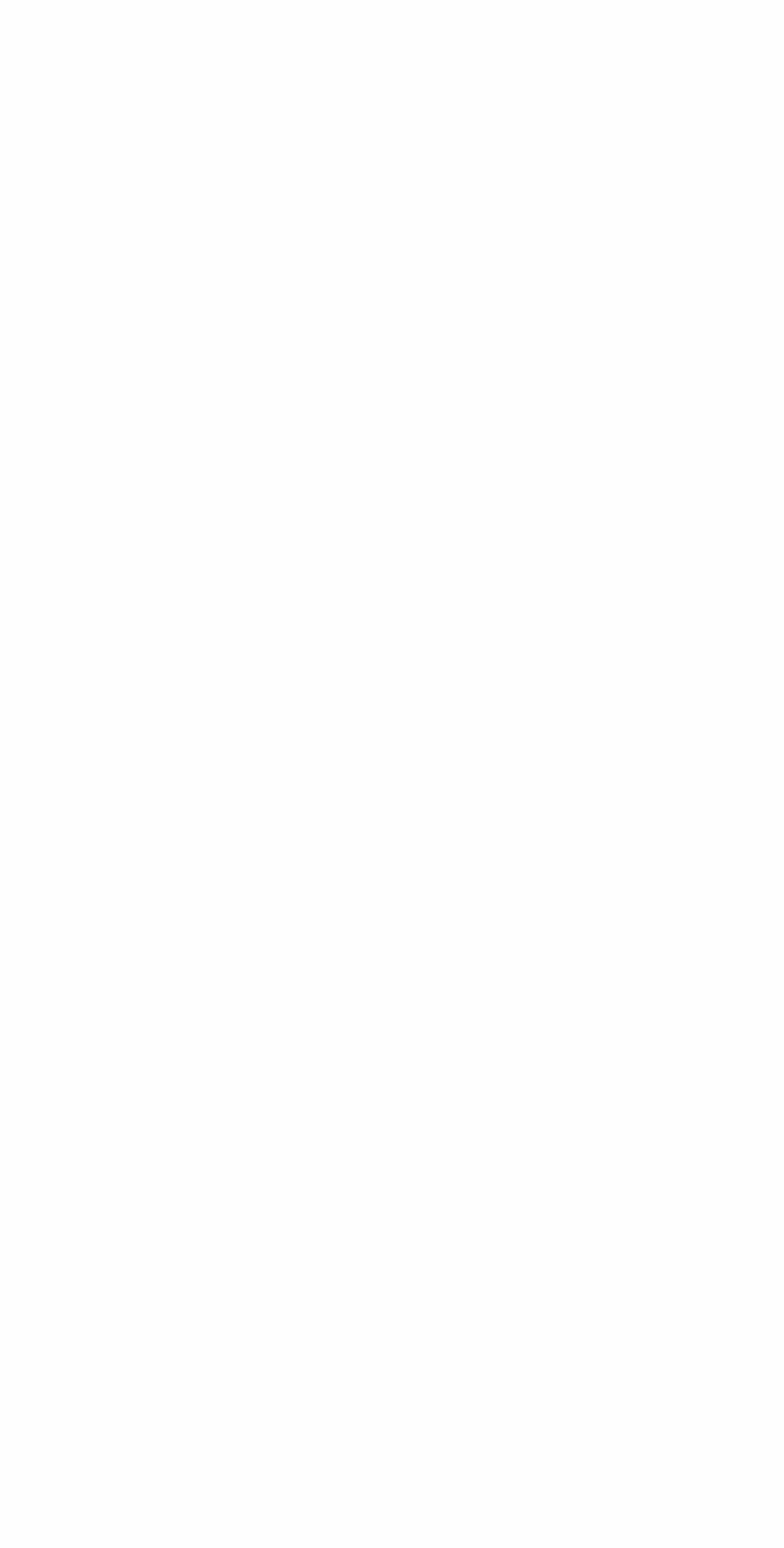Respond to the following question using a concise word or phrase: 
How many headings are there on the webpage?

2